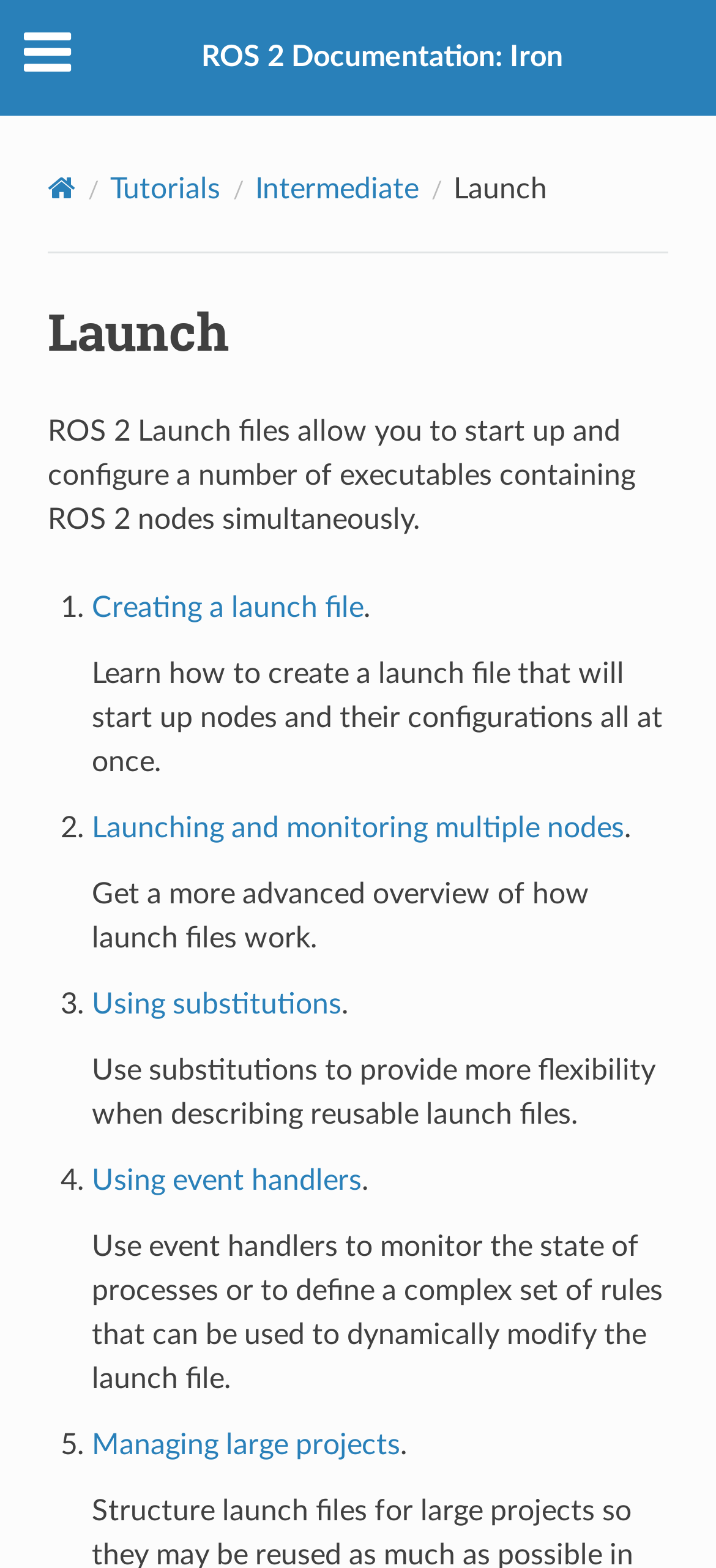Identify the bounding box coordinates for the UI element described as follows: aria-label="Home". Use the format (top-left x, top-left y, bottom-right x, bottom-right y) and ensure all values are floating point numbers between 0 and 1.

[0.066, 0.11, 0.105, 0.13]